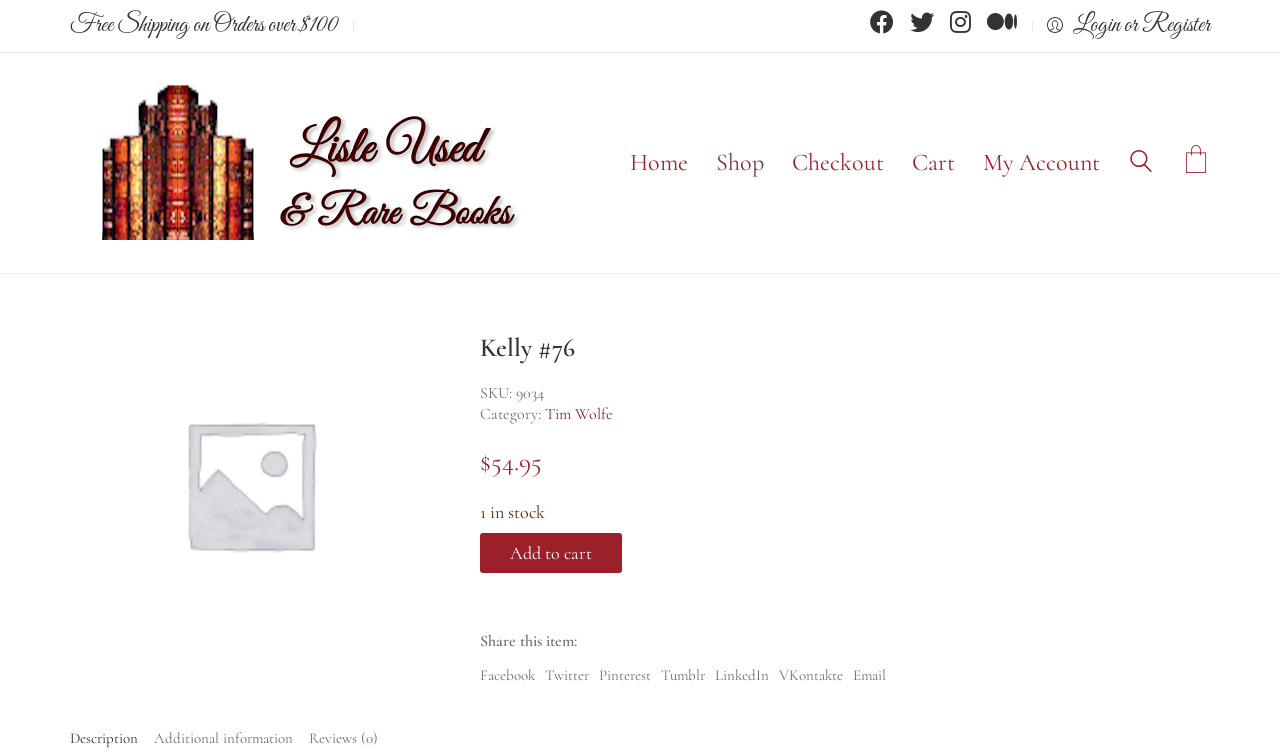What is the function of the button below the price?
Answer the question with a thorough and detailed explanation.

I found the function of the button by looking at the product details section, where I saw the button labeled 'Add to cart' below the price.